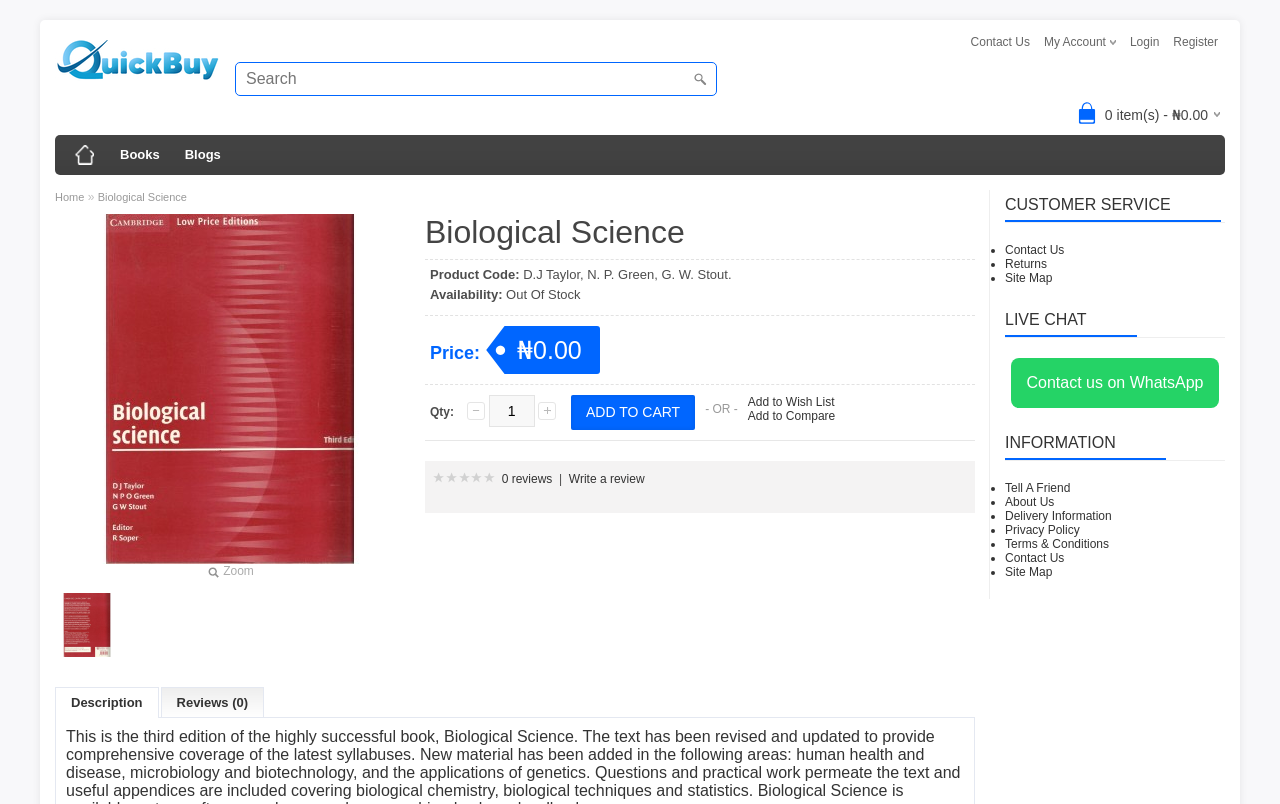Pinpoint the bounding box coordinates of the clickable element to carry out the following instruction: "Add to Cart."

[0.446, 0.491, 0.543, 0.535]